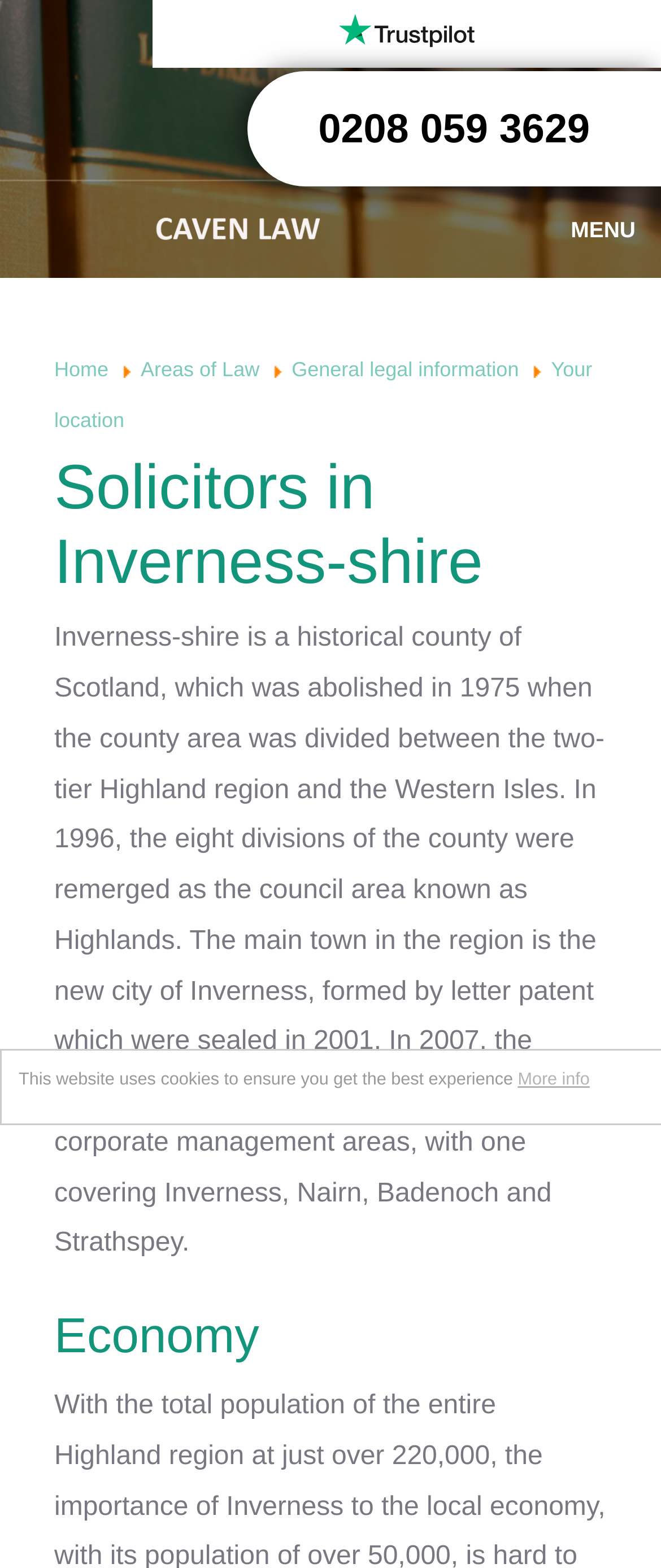Locate the bounding box coordinates of the element to click to perform the following action: 'Click on the logo'. The coordinates should be given as four float values between 0 and 1, in the form of [left, top, right, bottom].

[0.218, 0.127, 0.603, 0.146]